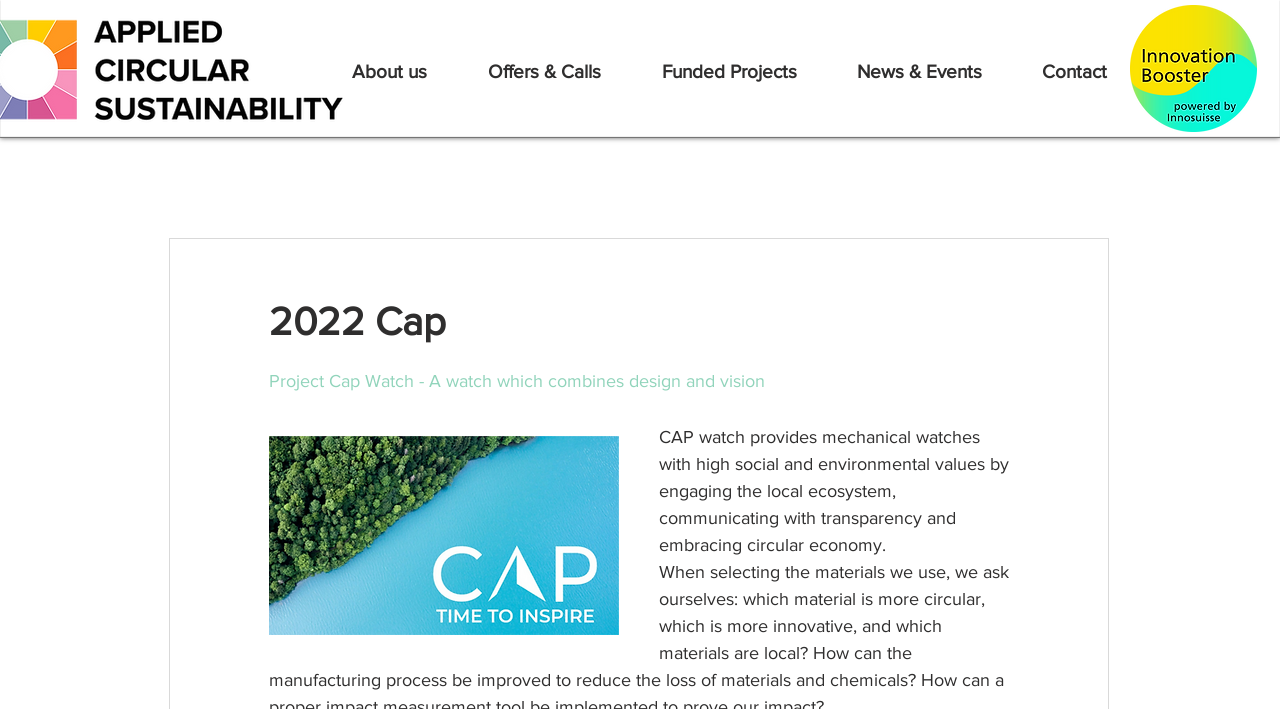Provide your answer to the question using just one word or phrase: What is the name of the project?

Cap Watch